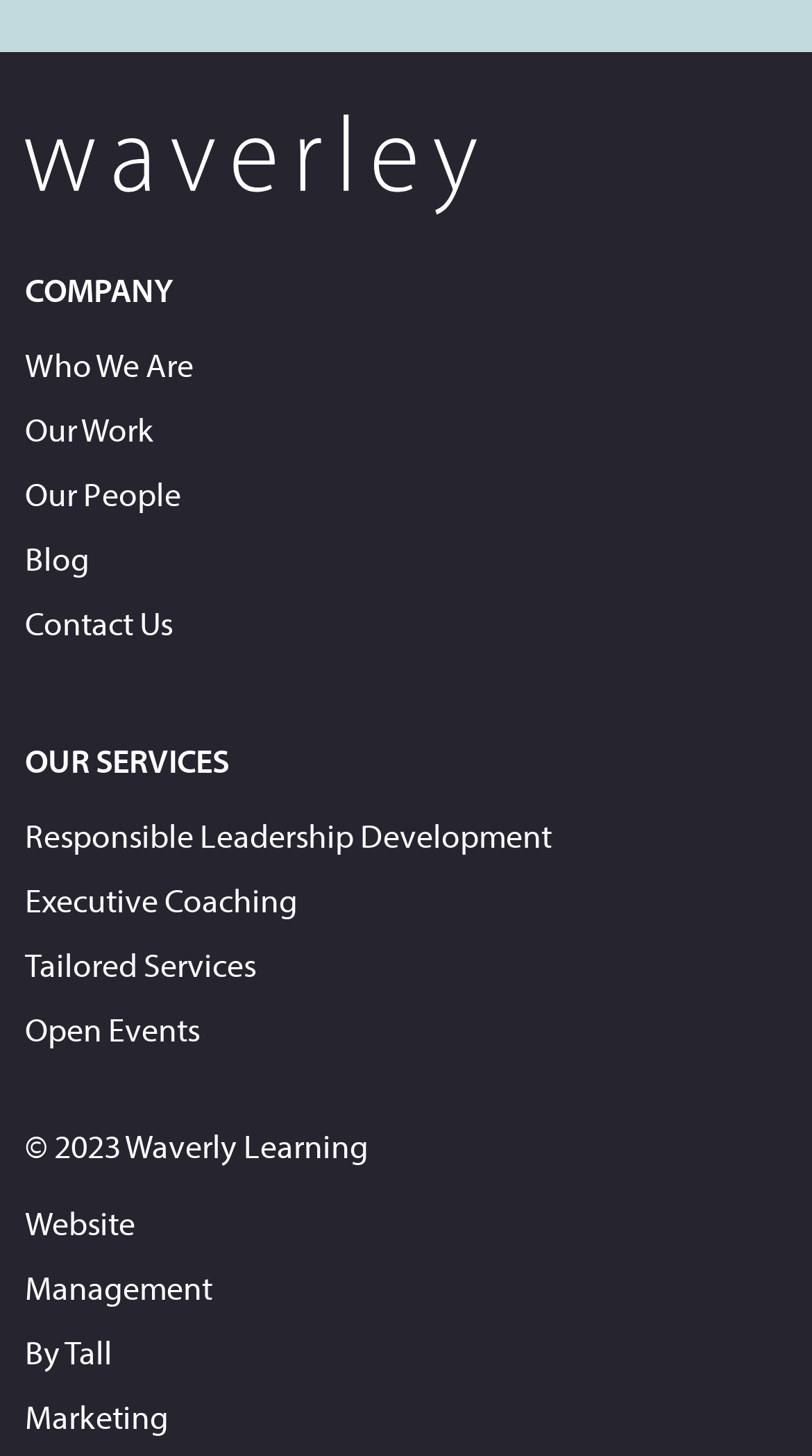Please specify the bounding box coordinates of the element that should be clicked to execute the given instruction: 'contact the company'. Ensure the coordinates are four float numbers between 0 and 1, expressed as [left, top, right, bottom].

[0.031, 0.414, 0.213, 0.442]